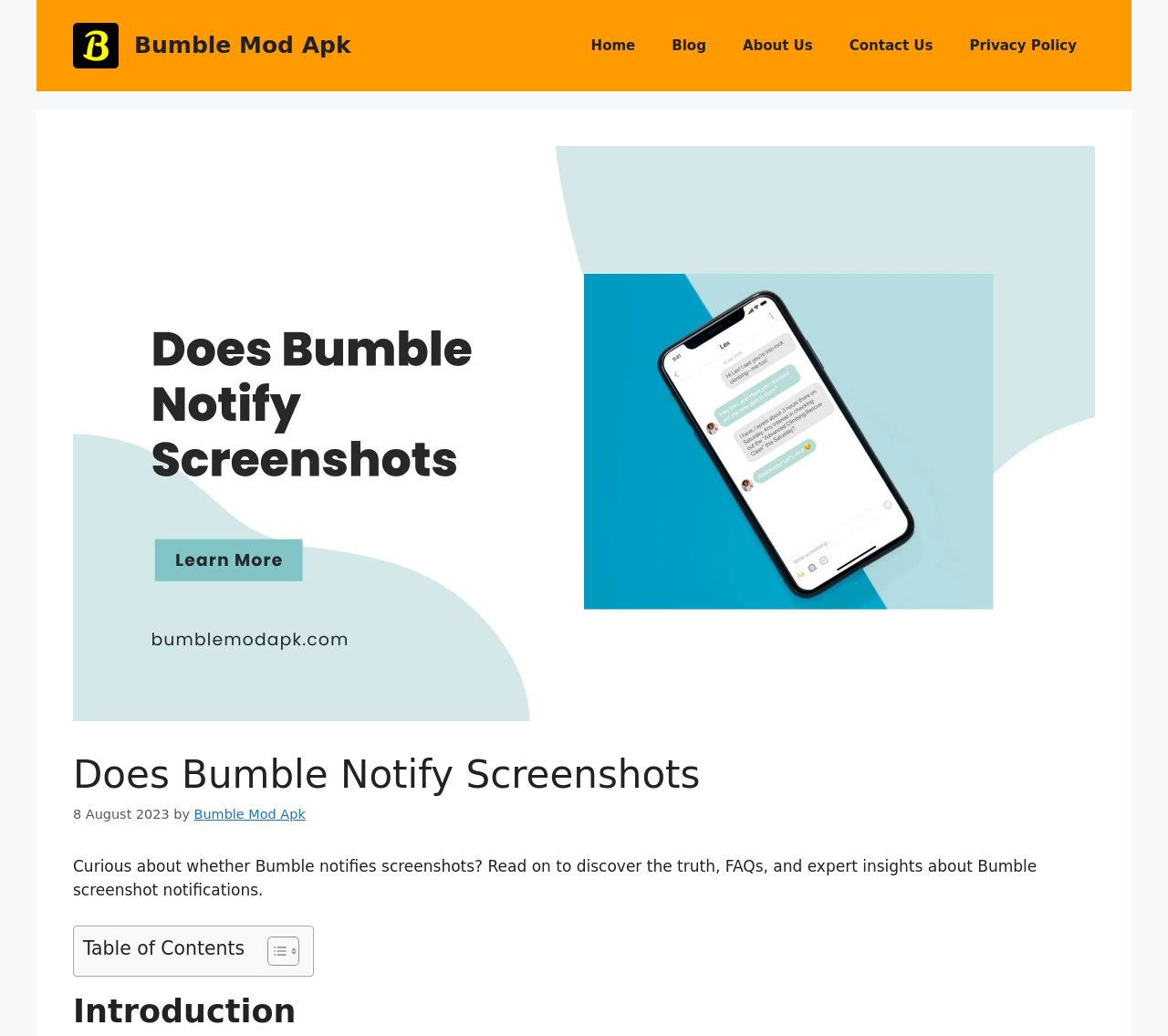What is the purpose of the 'Toggle Table of Content' link?
Please provide a comprehensive answer to the question based on the webpage screenshot.

The 'Toggle Table of Content' link is likely used to show or hide the table of contents, as it is a common functionality in webpages with long articles and multiple sections.